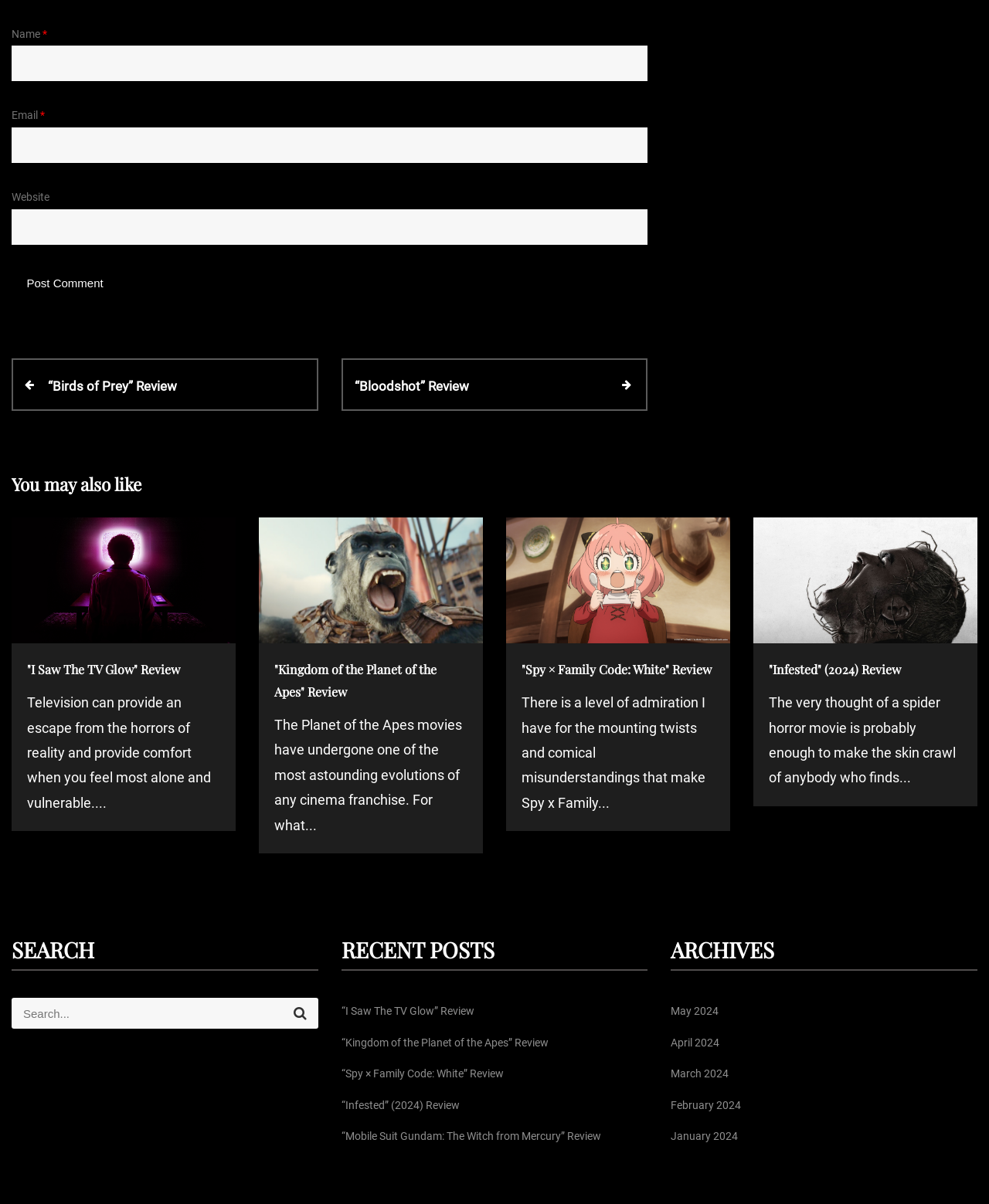Given the element description, predict the bounding box coordinates in the format (top-left x, top-left y, bottom-right x, bottom-right y). Make sure all values are between 0 and 1. Here is the element description: April 2024

[0.678, 0.861, 0.728, 0.871]